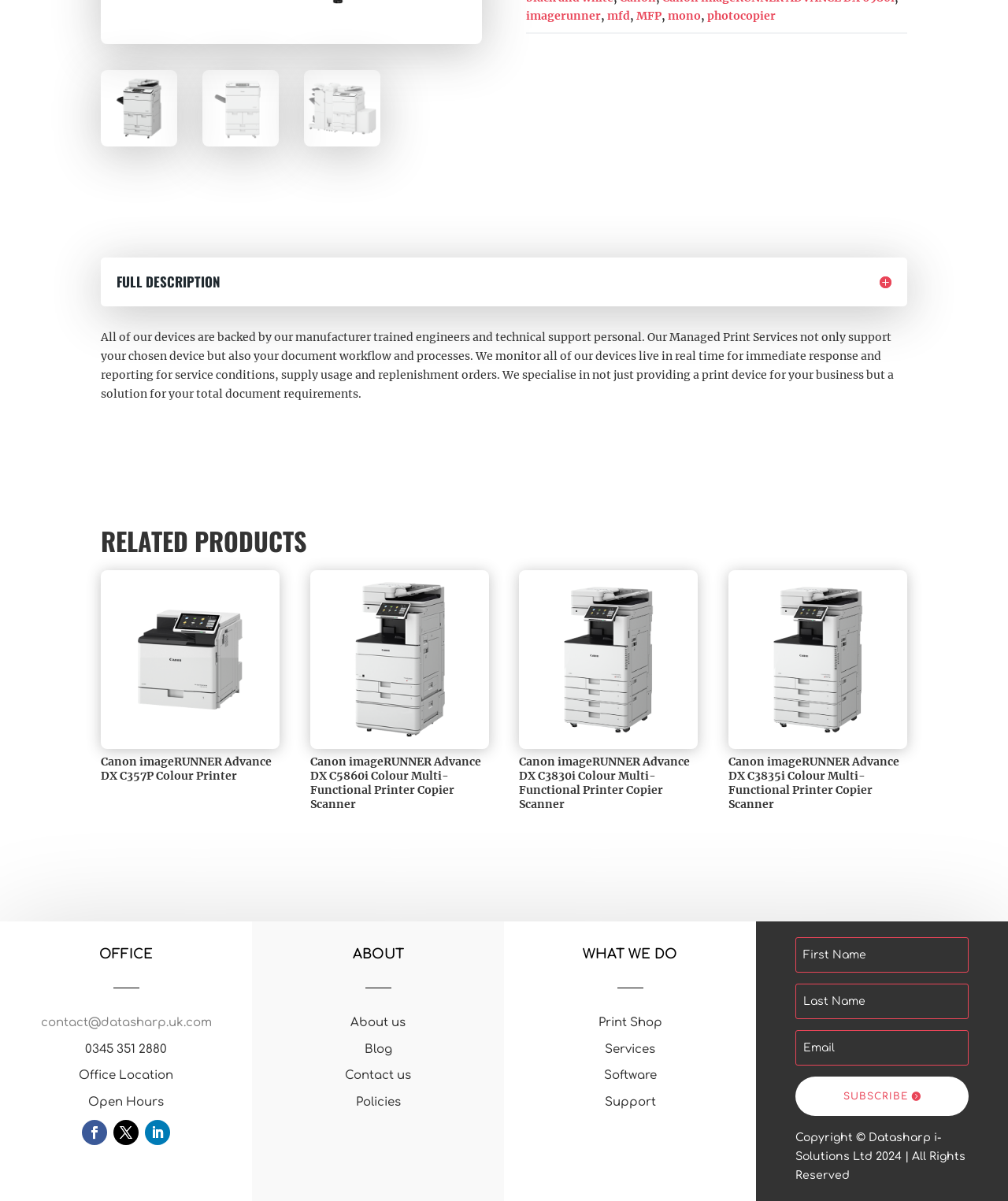Identify the bounding box coordinates for the UI element that matches this description: "imagerunner".

[0.522, 0.007, 0.596, 0.019]